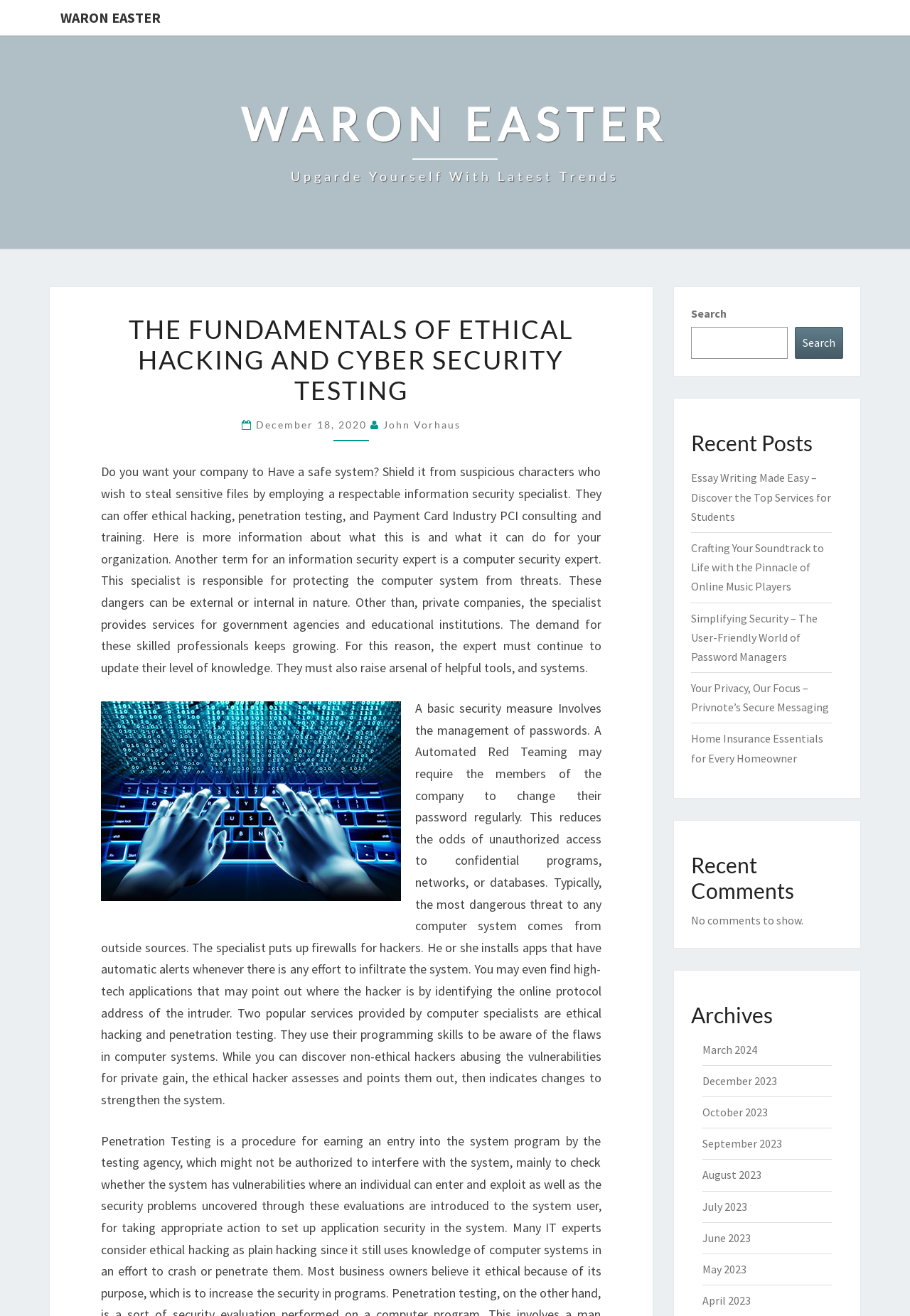Who is the author of the article?
Refer to the image and answer the question using a single word or phrase.

John Vorhaus